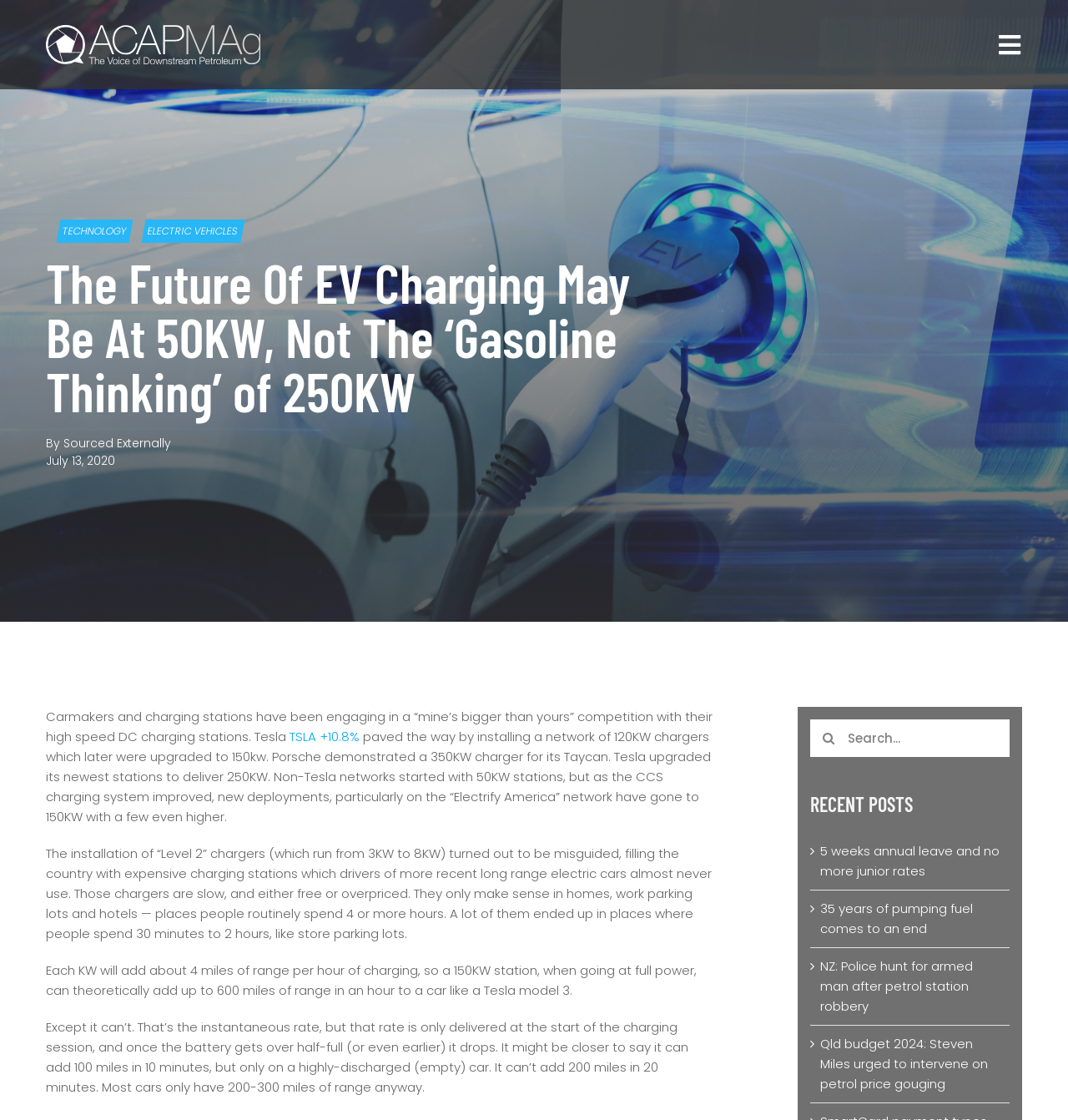Find the bounding box coordinates for the area that should be clicked to accomplish the instruction: "Search for something".

[0.759, 0.642, 0.945, 0.676]